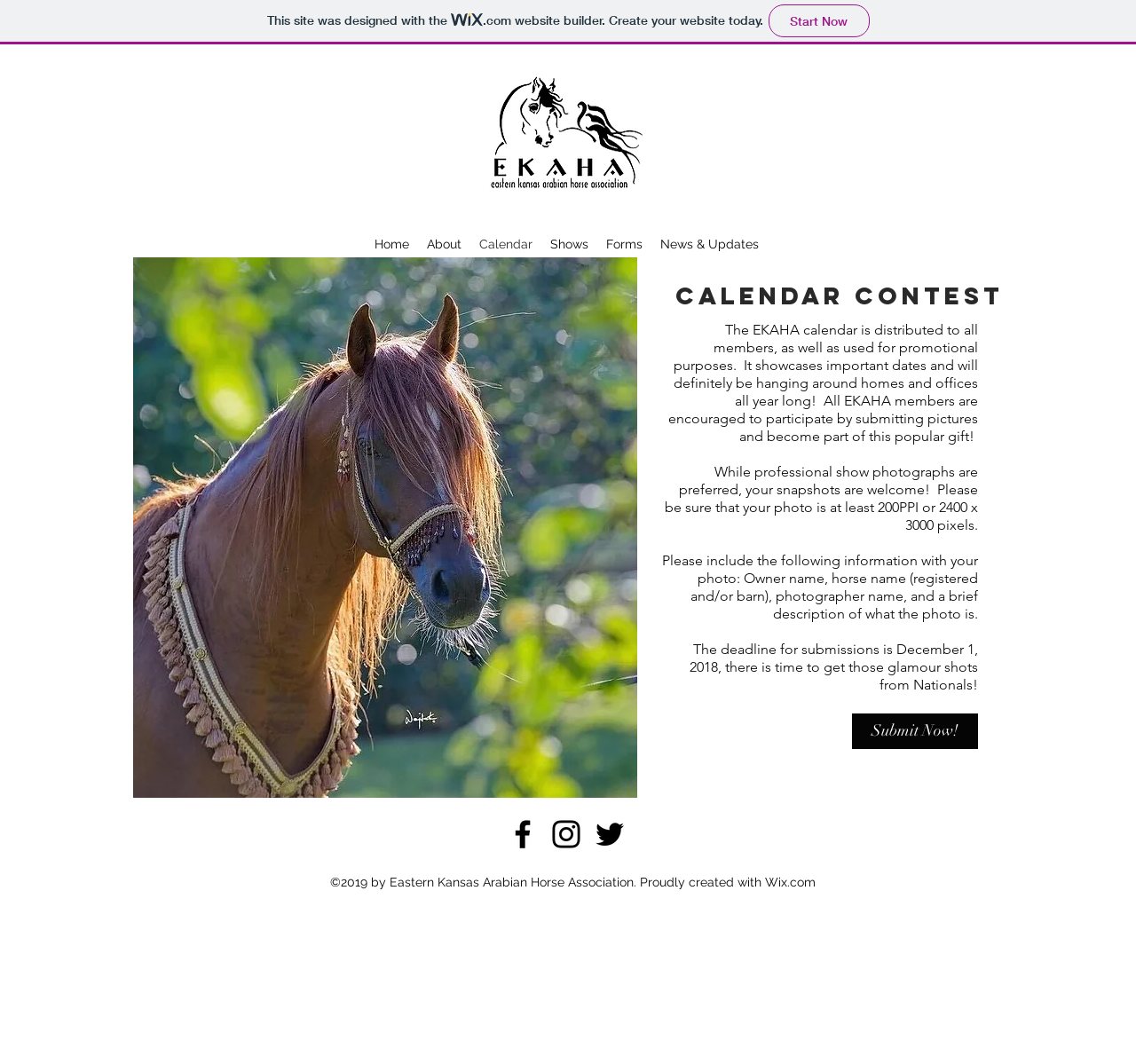Please find the bounding box coordinates of the element's region to be clicked to carry out this instruction: "Click the 'About' link".

[0.368, 0.217, 0.414, 0.242]